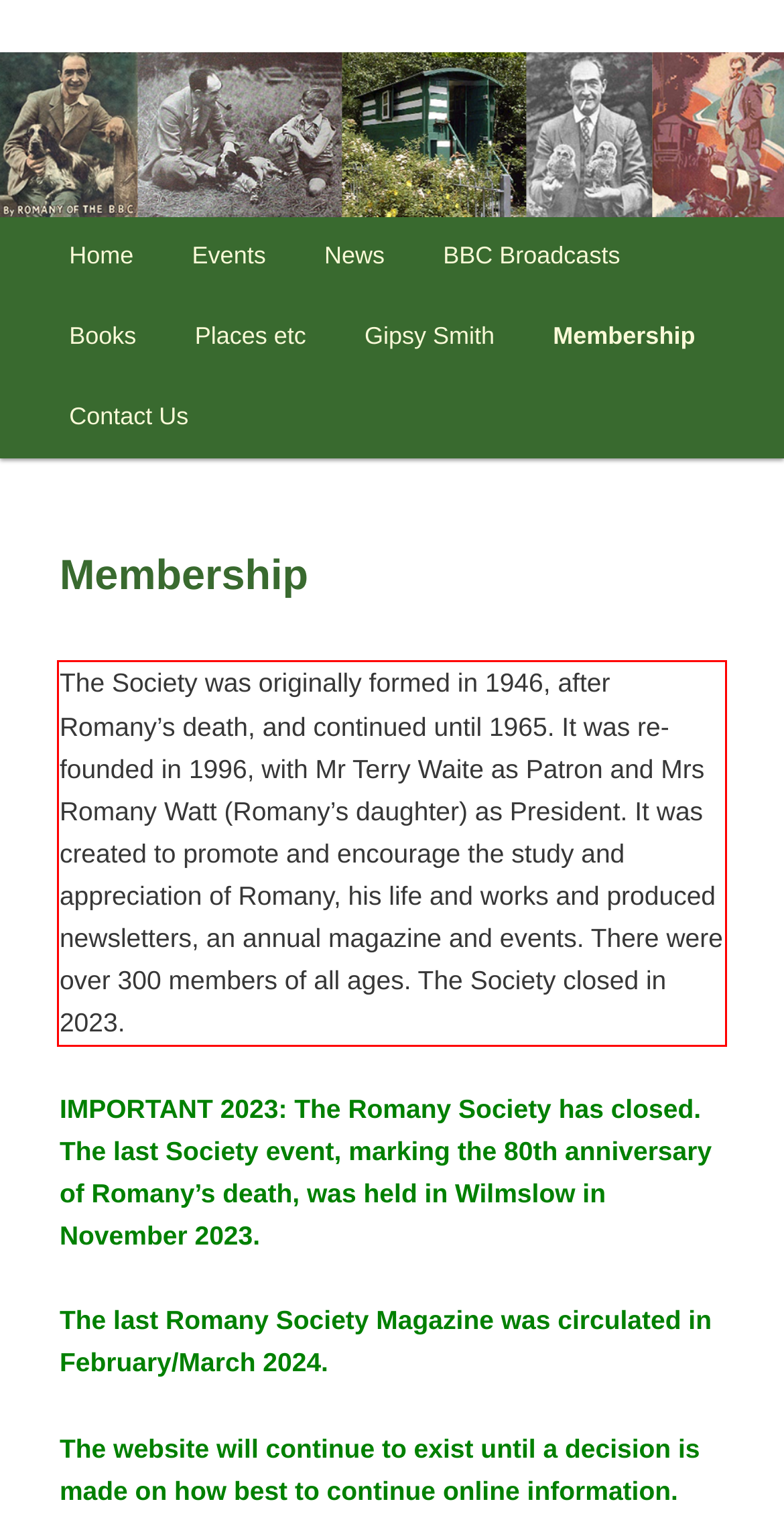You are presented with a webpage screenshot featuring a red bounding box. Perform OCR on the text inside the red bounding box and extract the content.

The Society was originally formed in 1946, after Romany’s death, and continued until 1965. It was re-founded in 1996, with Mr Terry Waite as Patron and Mrs Romany Watt (Romany’s daughter) as President. It was created to promote and encourage the study and appreciation of Romany, his life and works and produced newsletters, an annual magazine and events. There were over 300 members of all ages. The Society closed in 2023.